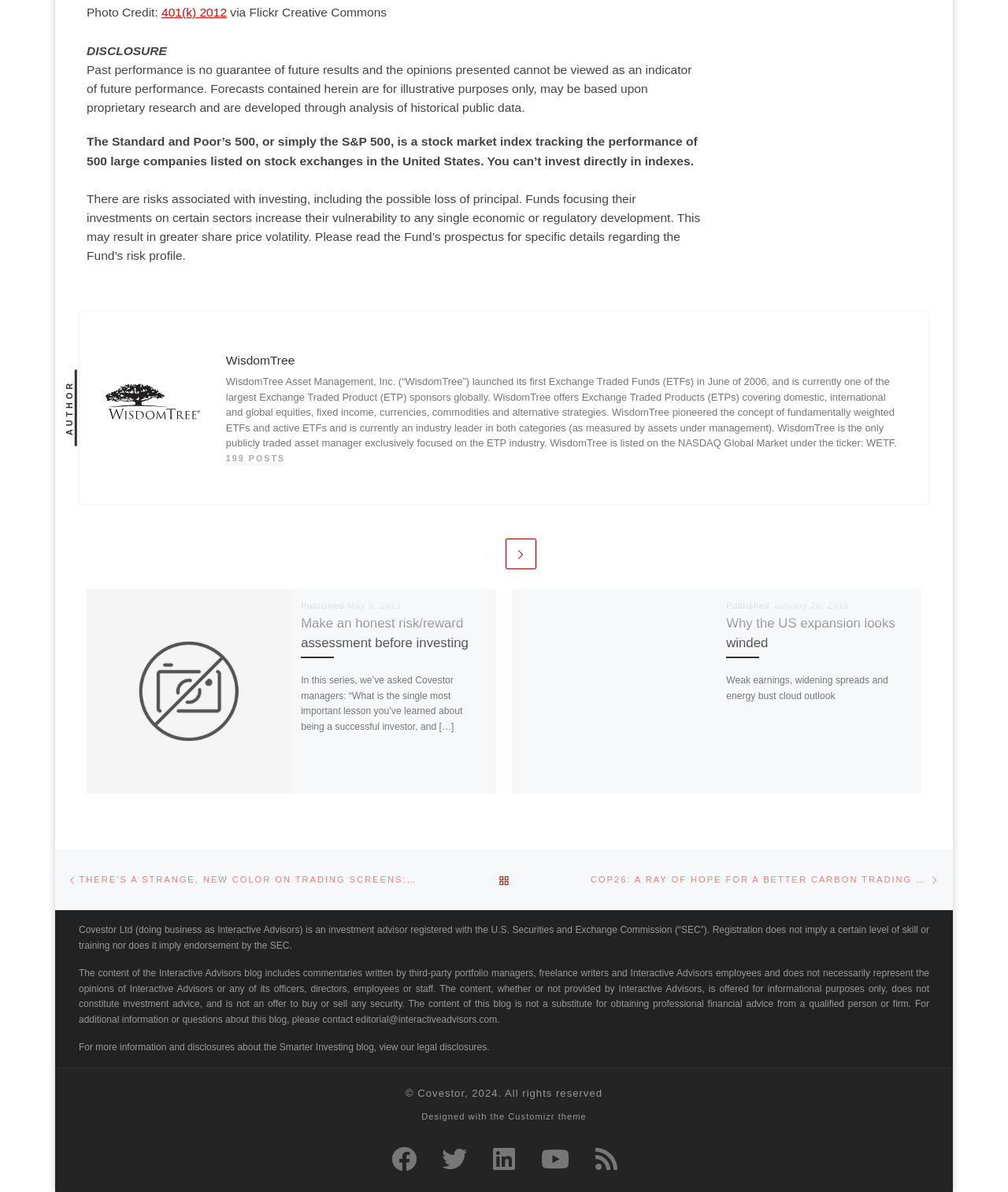Please specify the bounding box coordinates in the format (top-left x, top-left y, bottom-right x, bottom-right y), with all values as floating point numbers between 0 and 1. Identify the bounding box of the UI element described by: Covestor

[0.414, 0.912, 0.461, 0.922]